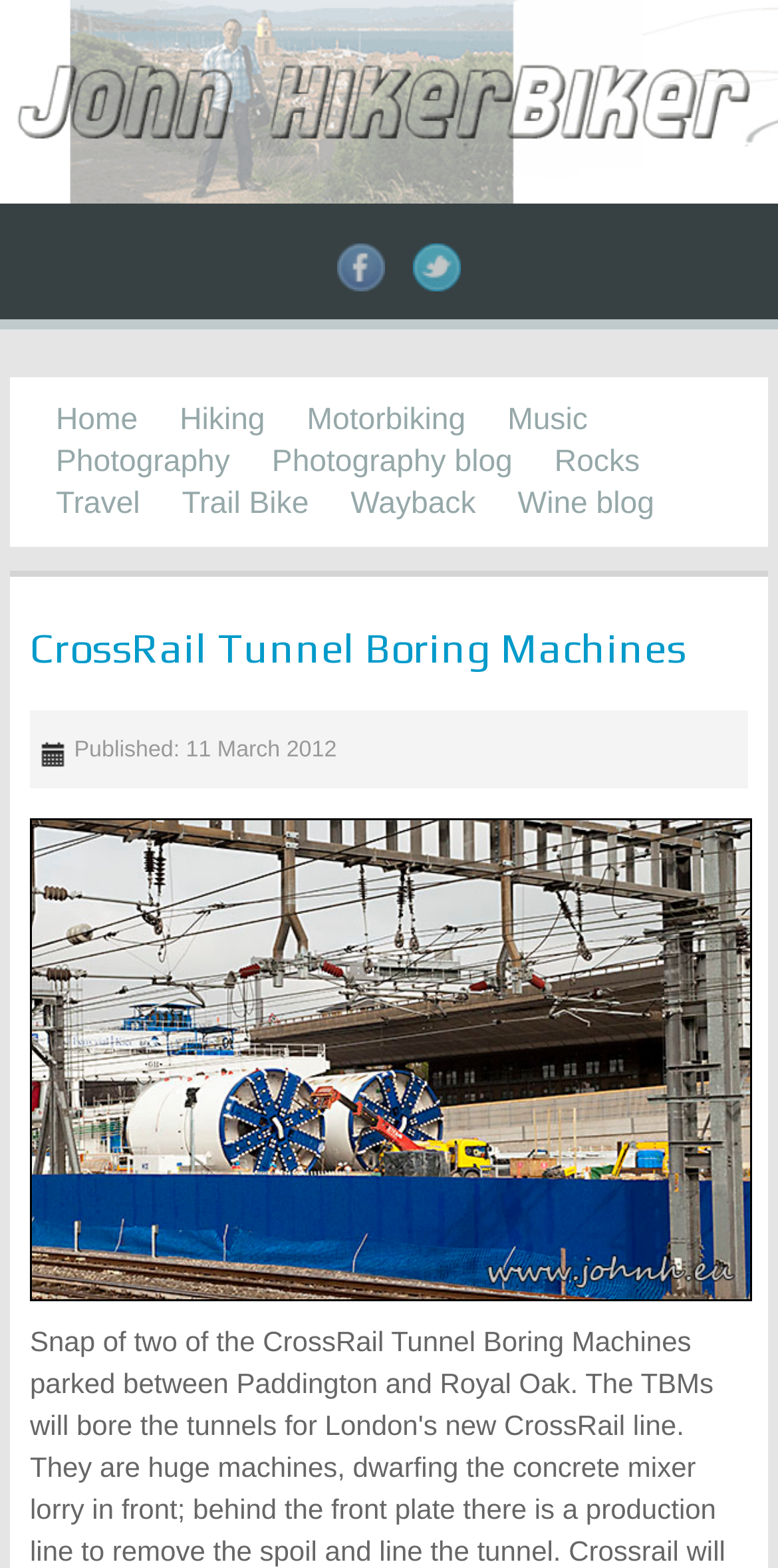Extract the bounding box of the UI element described as: "CrossRail Tunnel Boring Machines".

[0.038, 0.398, 0.882, 0.429]